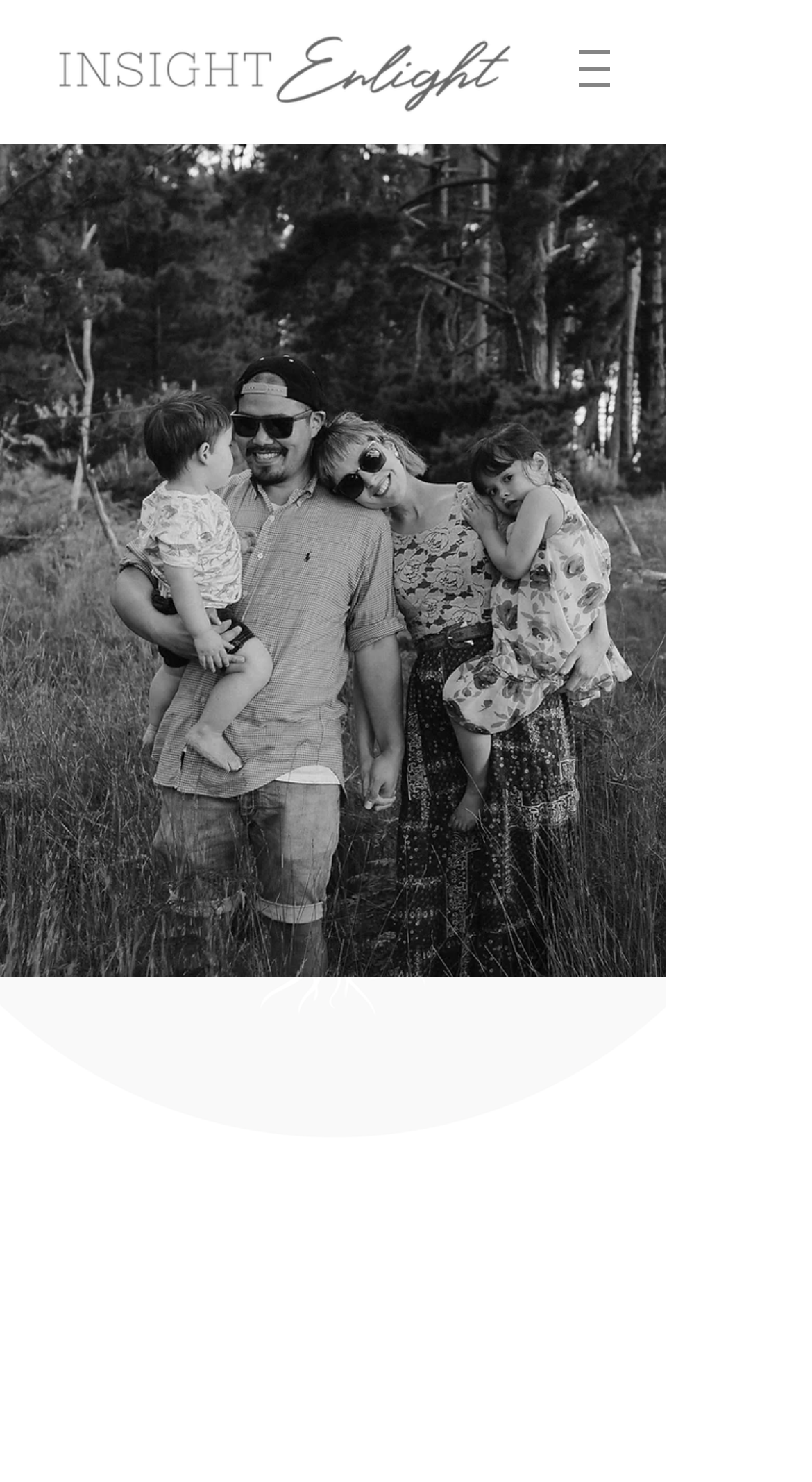How many children does the photographer have?
Kindly answer the question with as much detail as you can.

I found this information by reading the text 'our two seedlings, Willow and Bodhi.' which implies that the photographer has two children.